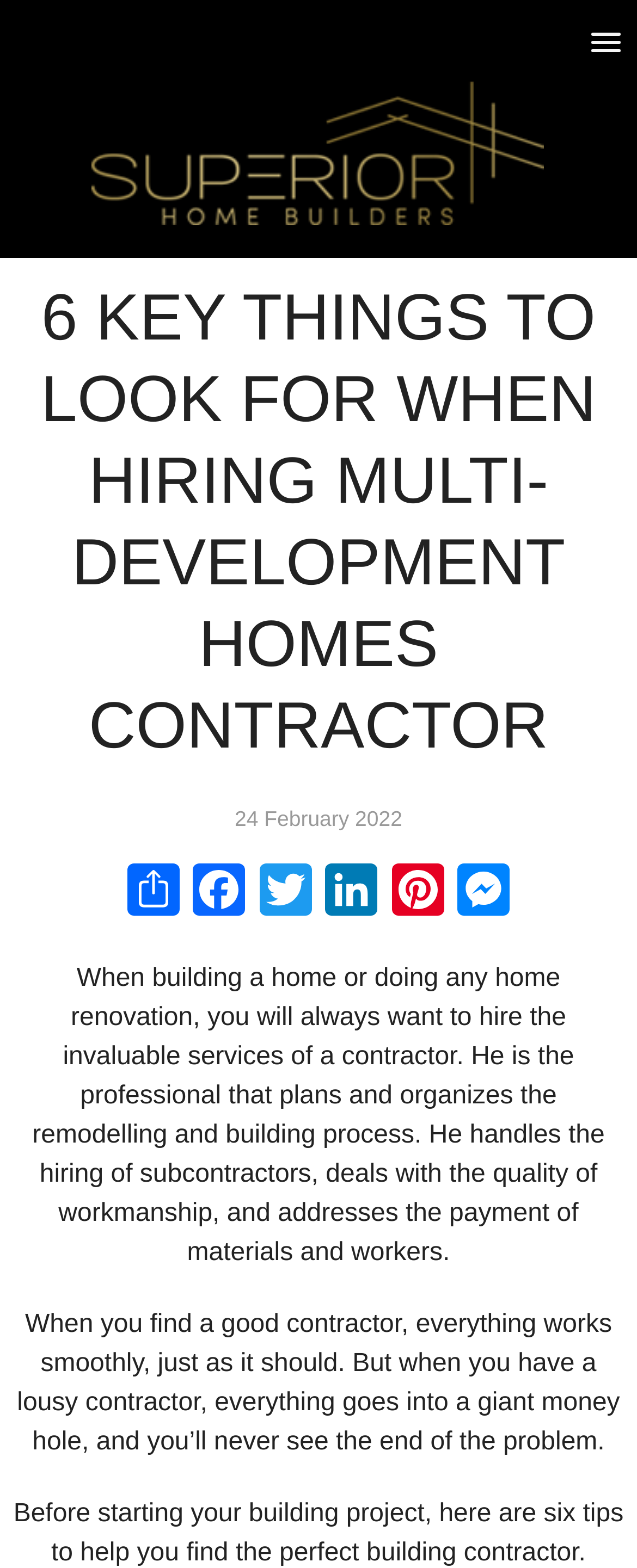Answer with a single word or phrase: 
What is the date of the blog post?

24 February 2022